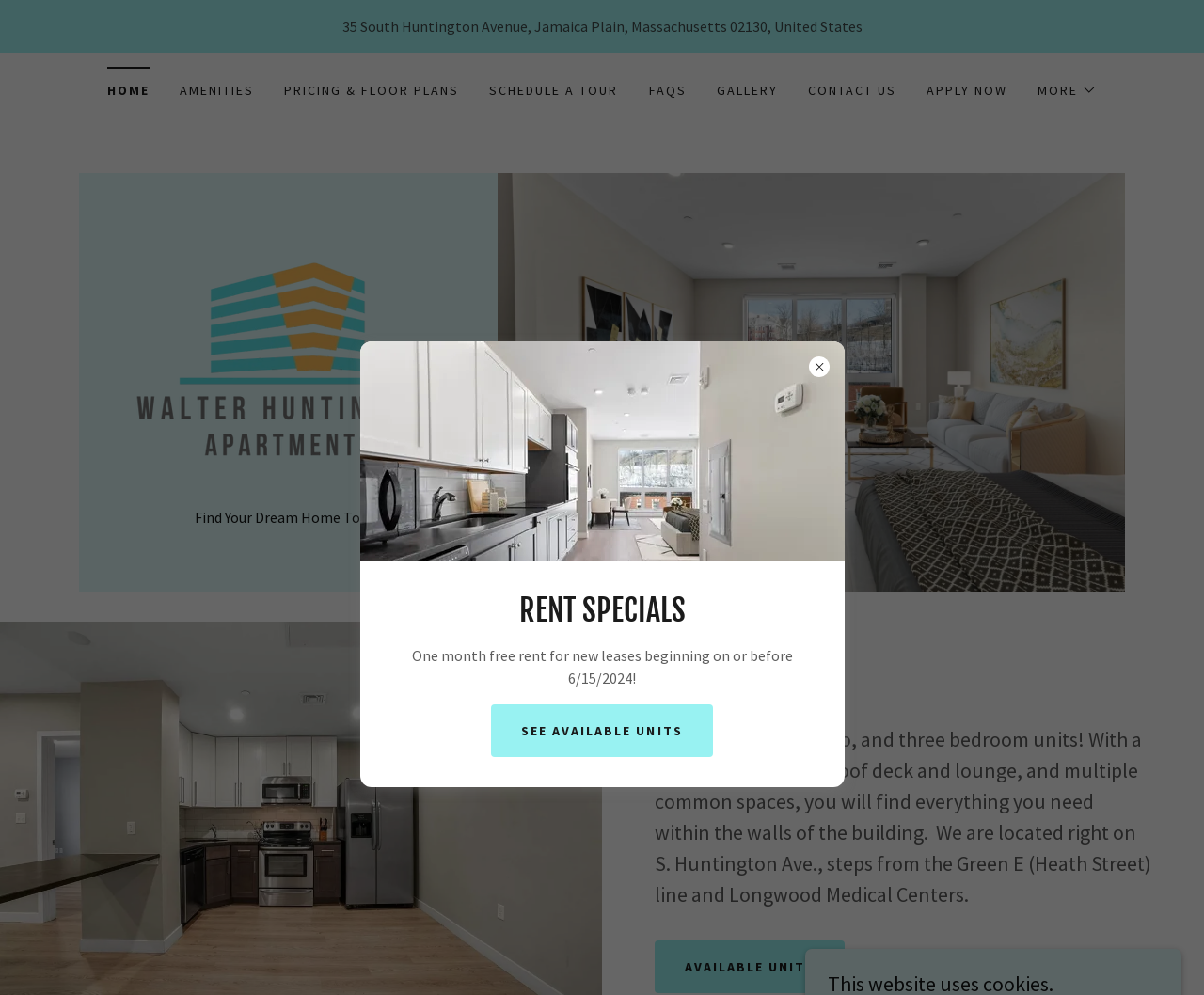What is the location of the 'Schedule a Tour' link?
Please provide an in-depth and detailed response to the question.

I found the 'Schedule a Tour' link by looking at the link element with the bounding box coordinates [0.402, 0.074, 0.518, 0.108] which is located in the top navigation bar.